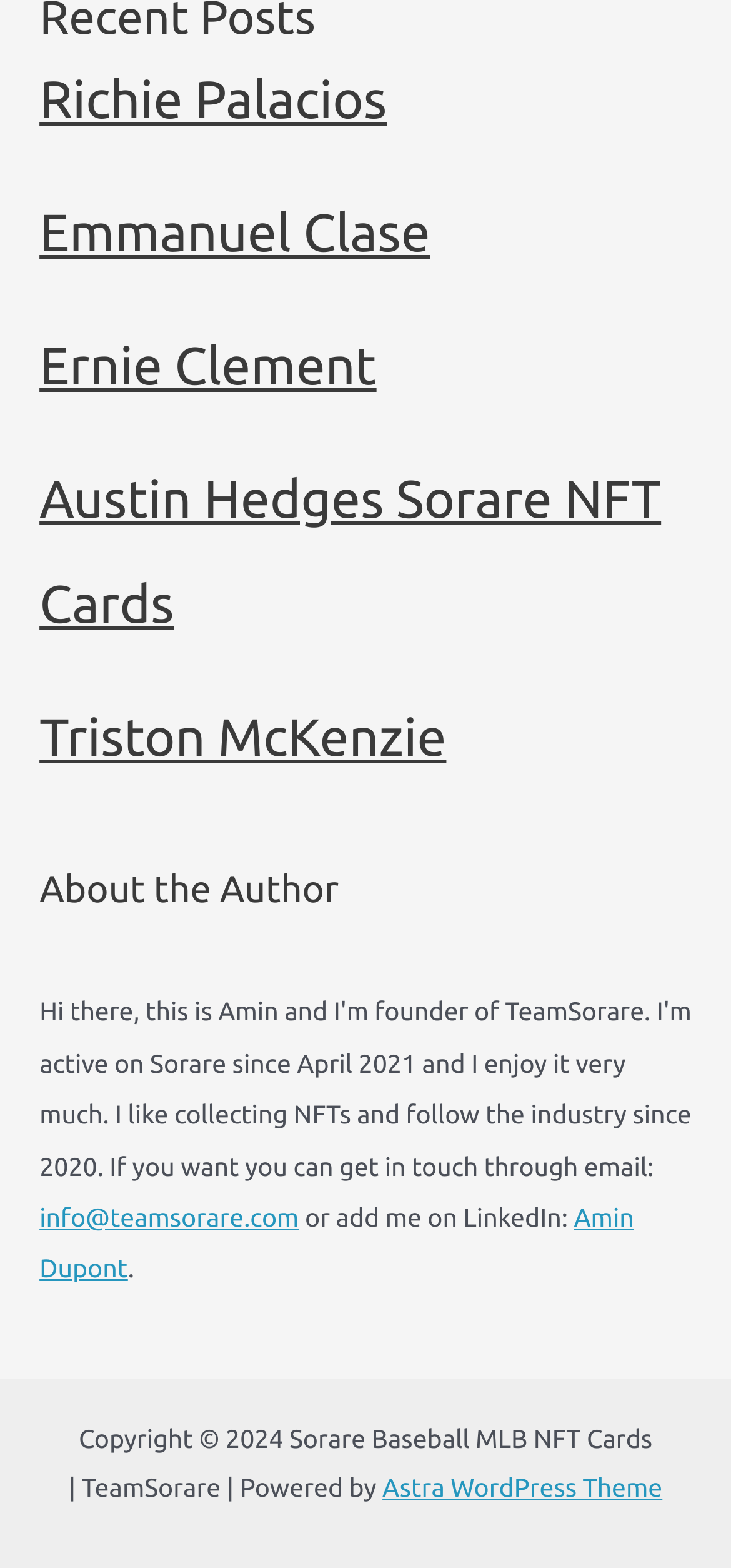What is the copyright year of the webpage?
Look at the image and provide a short answer using one word or a phrase.

2024